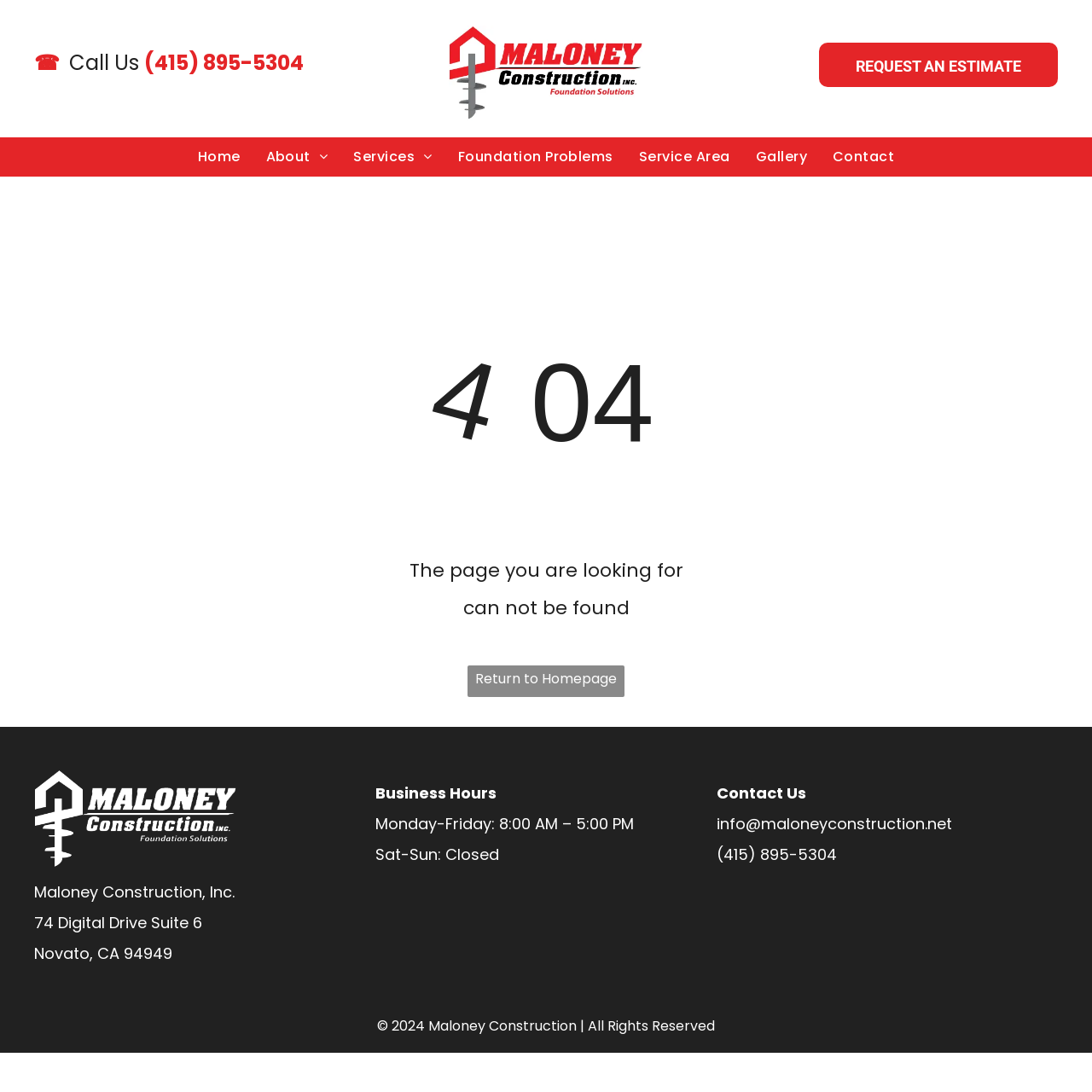Find the bounding box coordinates for the UI element whose description is: "Return to Homepage". The coordinates should be four float numbers between 0 and 1, in the format [left, top, right, bottom].

[0.428, 0.609, 0.572, 0.638]